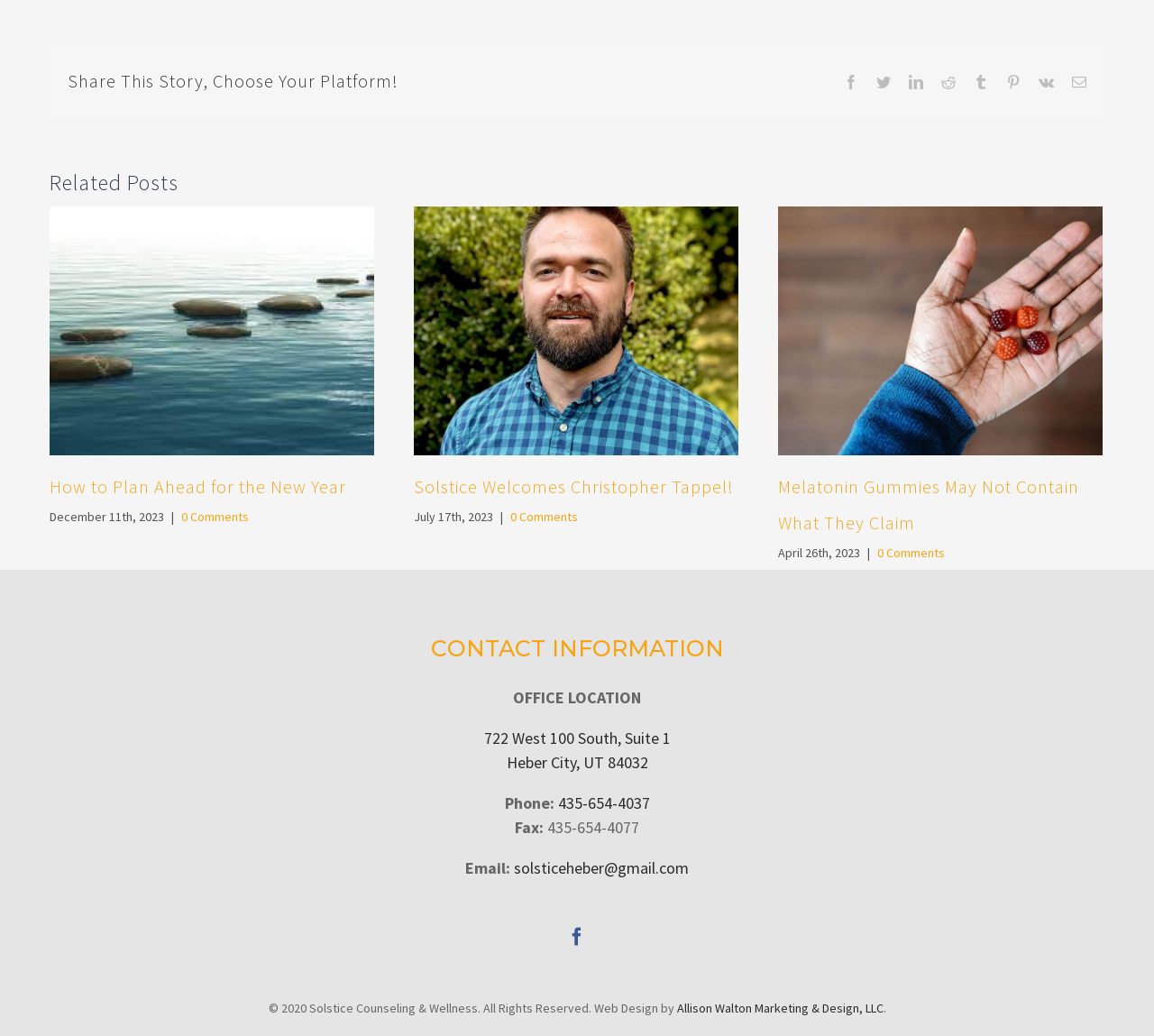Specify the bounding box coordinates of the element's area that should be clicked to execute the given instruction: "view original painting buffalo prayer #2". The coordinates should be four float numbers between 0 and 1, i.e., [left, top, right, bottom].

None